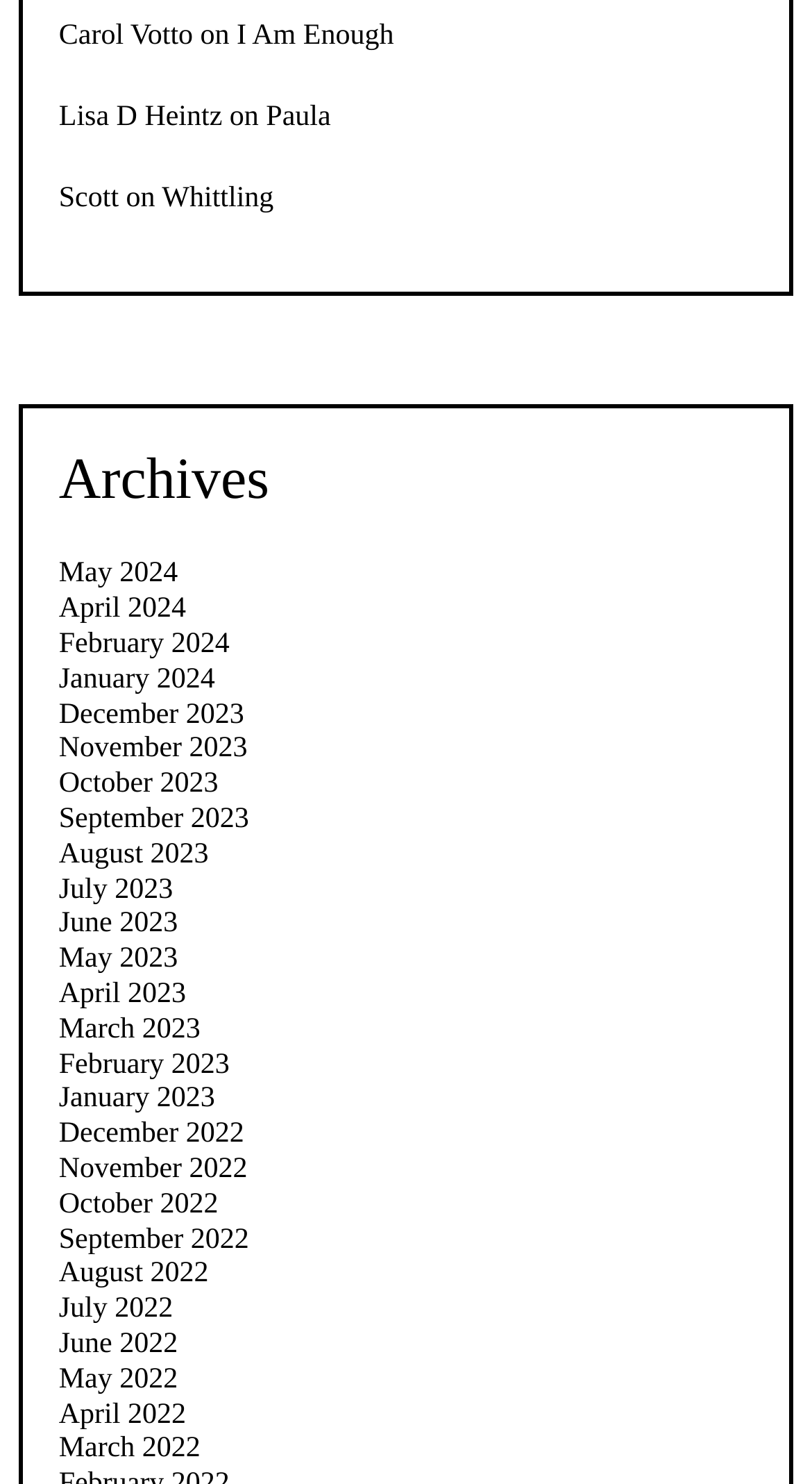What is the name of the first link in the footer?
Based on the screenshot, respond with a single word or phrase.

I Am Enough